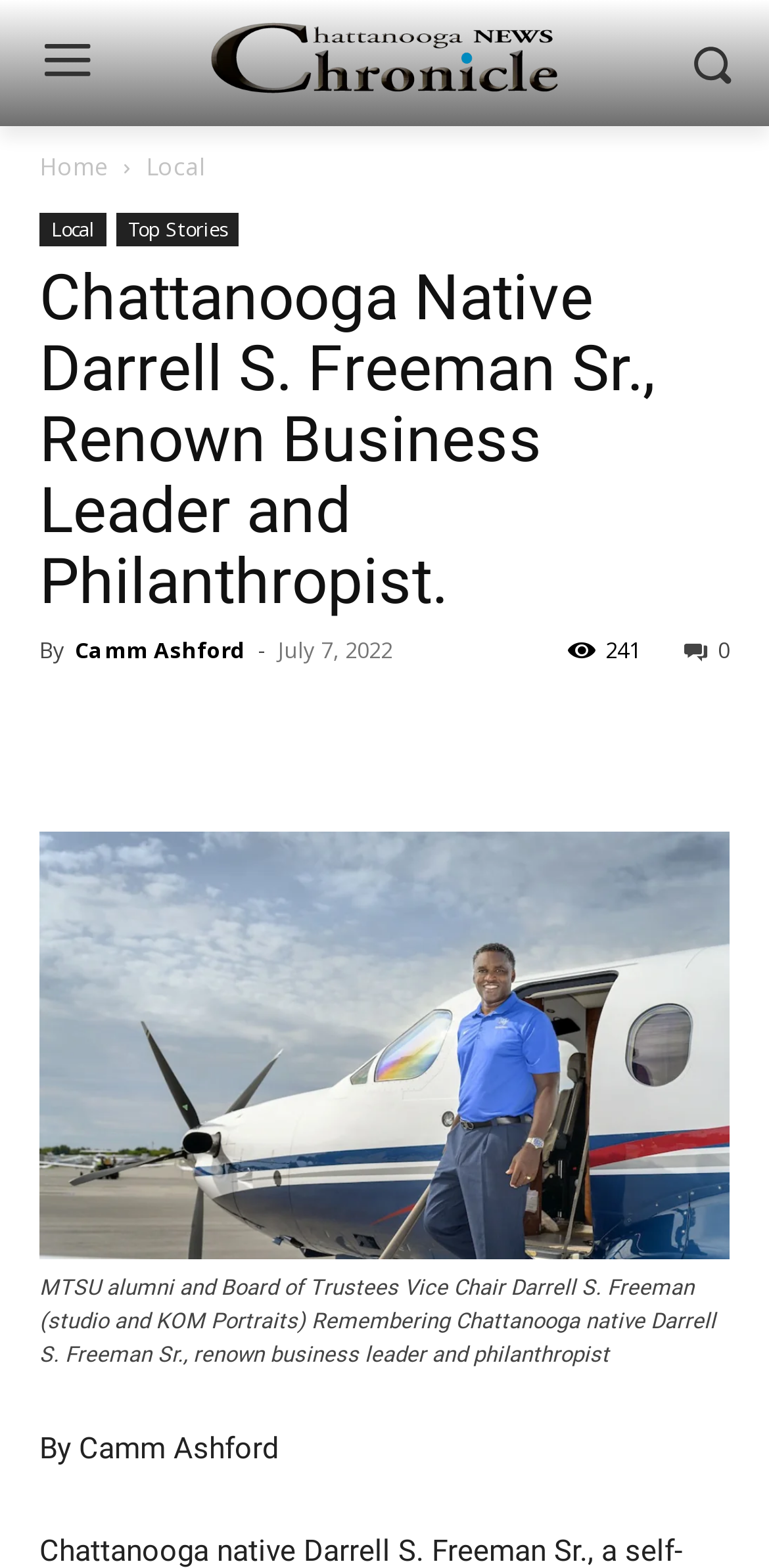Please specify the bounding box coordinates of the area that should be clicked to accomplish the following instruction: "Read the article by Camm Ashford". The coordinates should consist of four float numbers between 0 and 1, i.e., [left, top, right, bottom].

[0.051, 0.405, 0.321, 0.424]